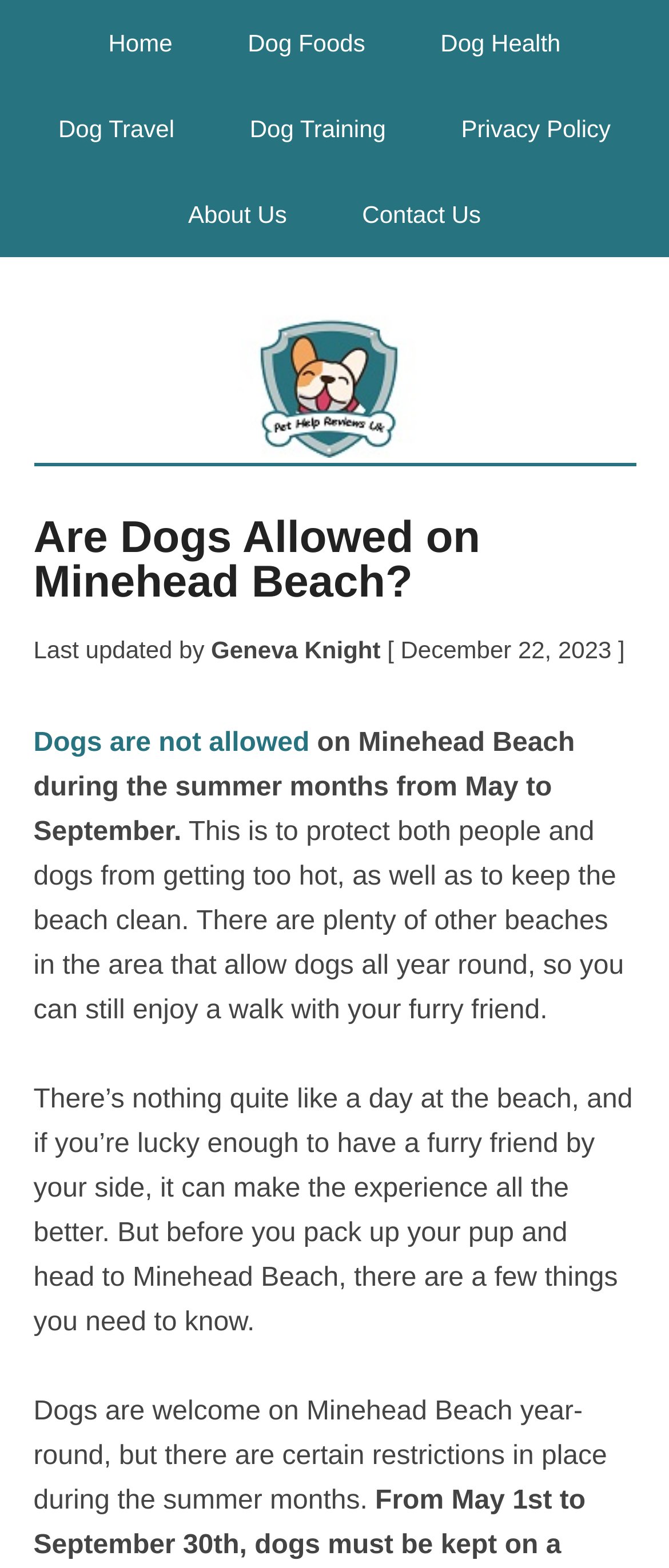Please mark the bounding box coordinates of the area that should be clicked to carry out the instruction: "go to home page".

[0.111, 0.0, 0.309, 0.055]